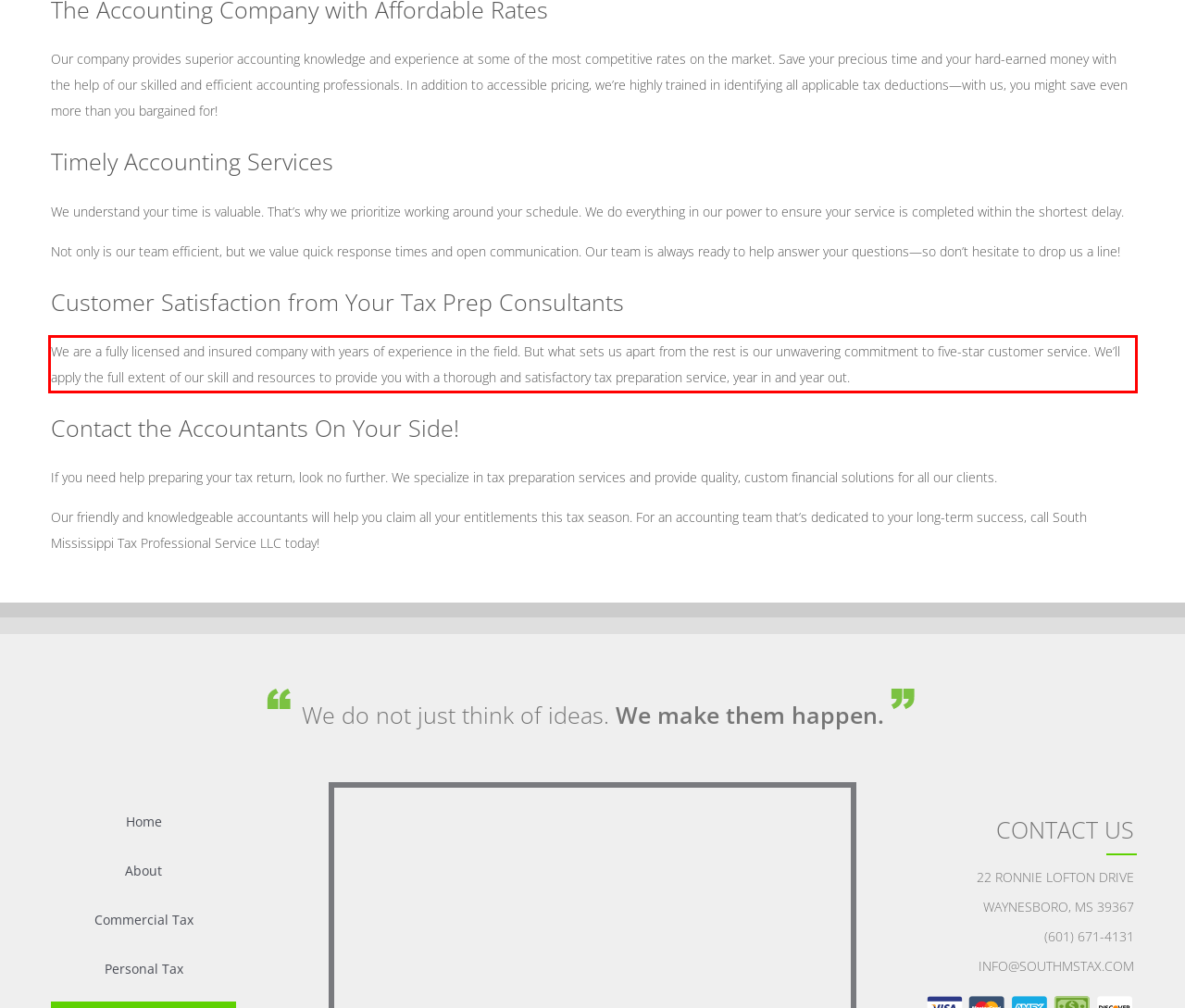Given a screenshot of a webpage containing a red rectangle bounding box, extract and provide the text content found within the red bounding box.

We are a fully licensed and insured company with years of experience in the field. But what sets us apart from the rest is our unwavering commitment to five-star customer service. We’ll apply the full extent of our skill and resources to provide you with a thorough and satisfactory tax preparation service, year in and year out.